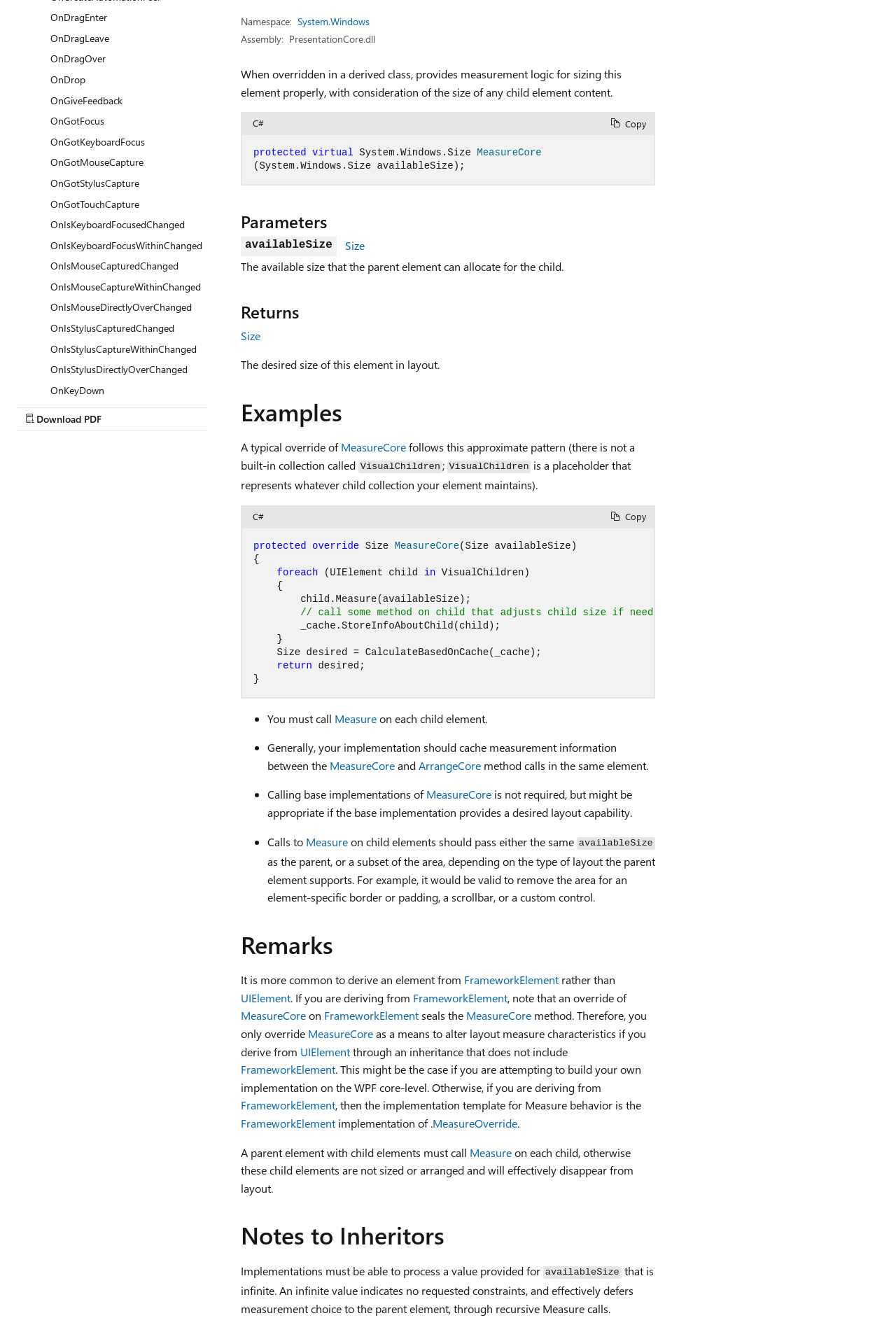Identify the bounding box of the UI component described as: "OnManipulationCompleted".

[0.044, 0.41, 0.231, 0.425]